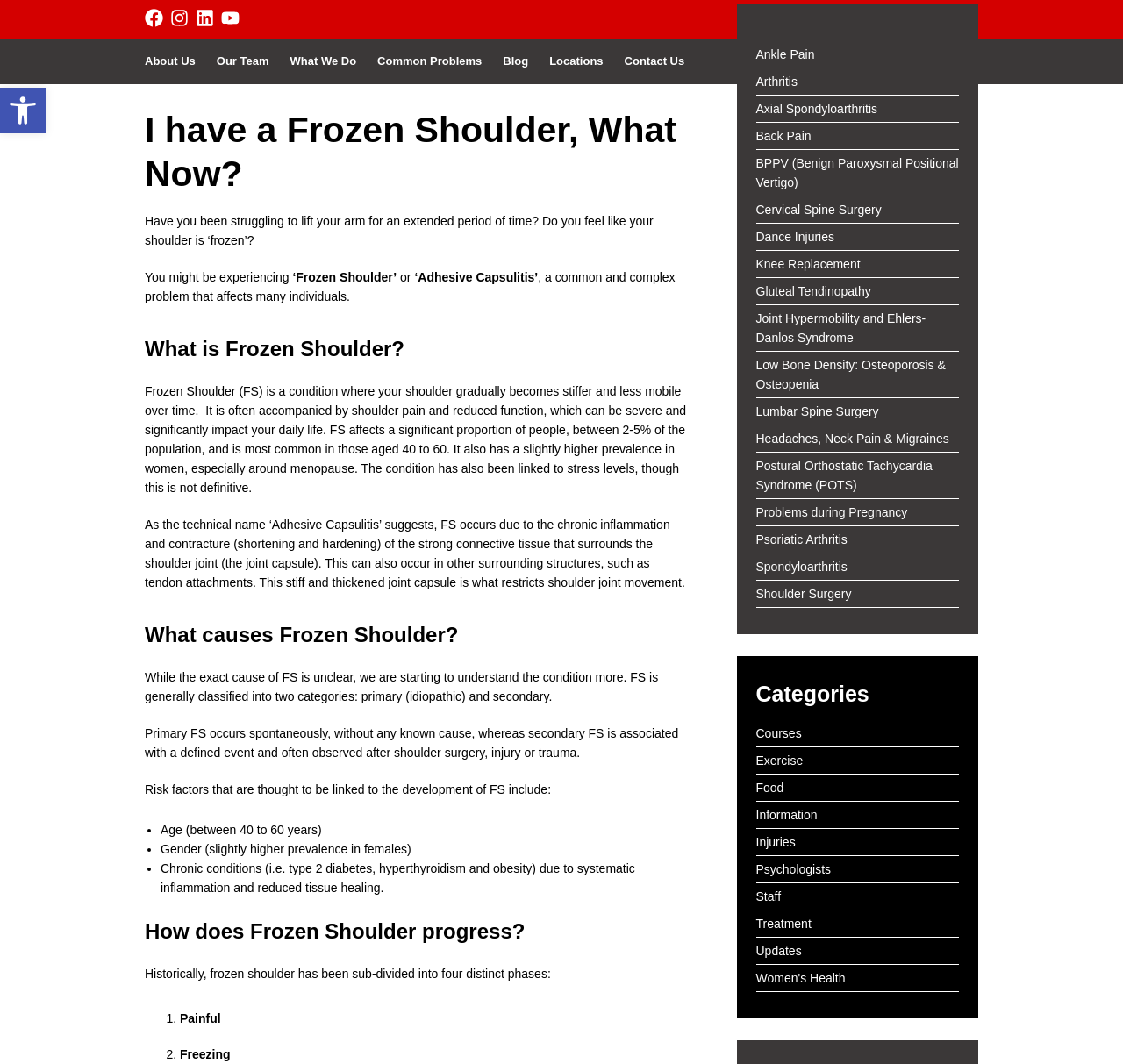Determine the bounding box for the UI element as described: "Women's Health". The coordinates should be represented as four float numbers between 0 and 1, formatted as [left, top, right, bottom].

[0.673, 0.913, 0.753, 0.926]